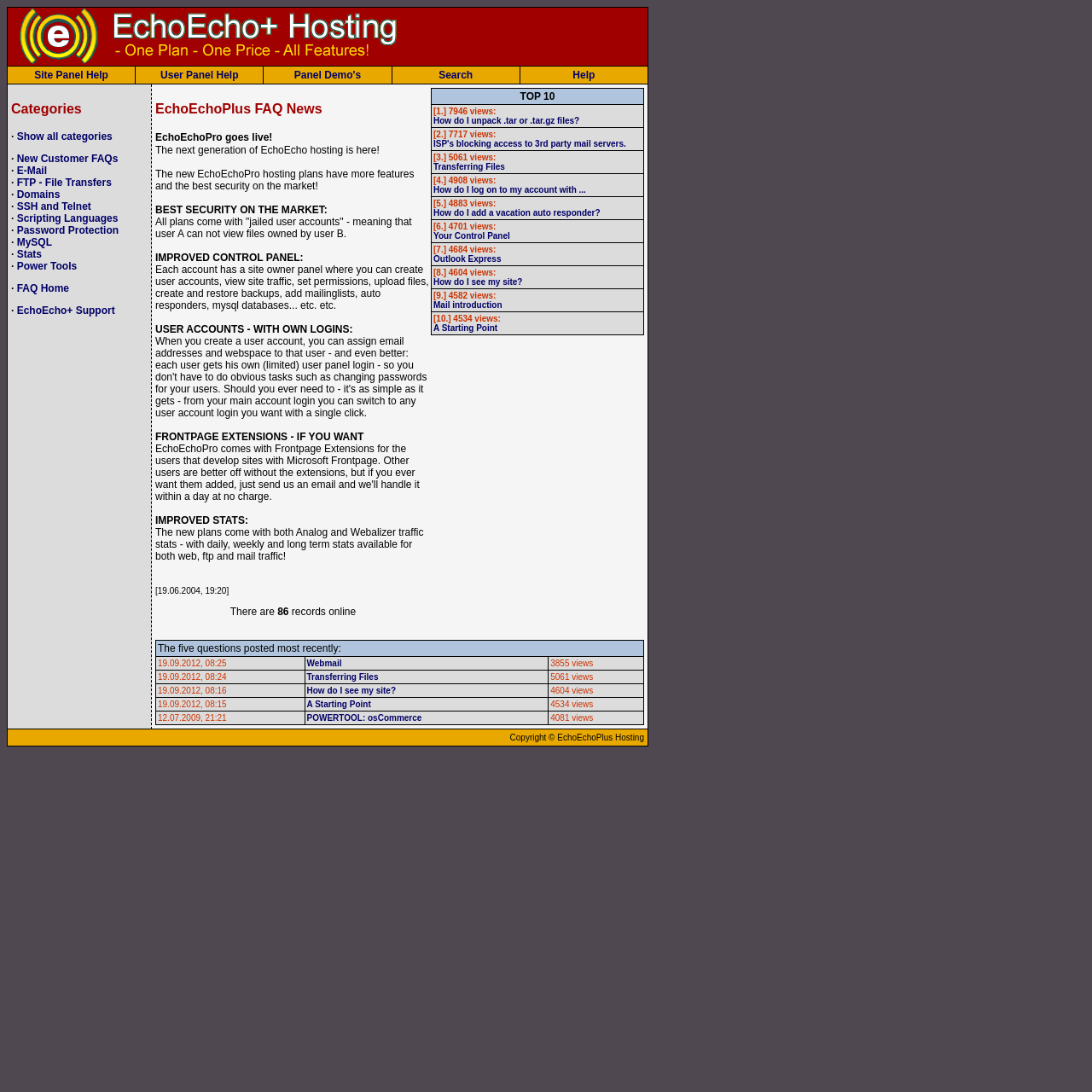Pinpoint the bounding box coordinates of the element to be clicked to execute the instruction: "Search for something".

[0.402, 0.063, 0.433, 0.074]